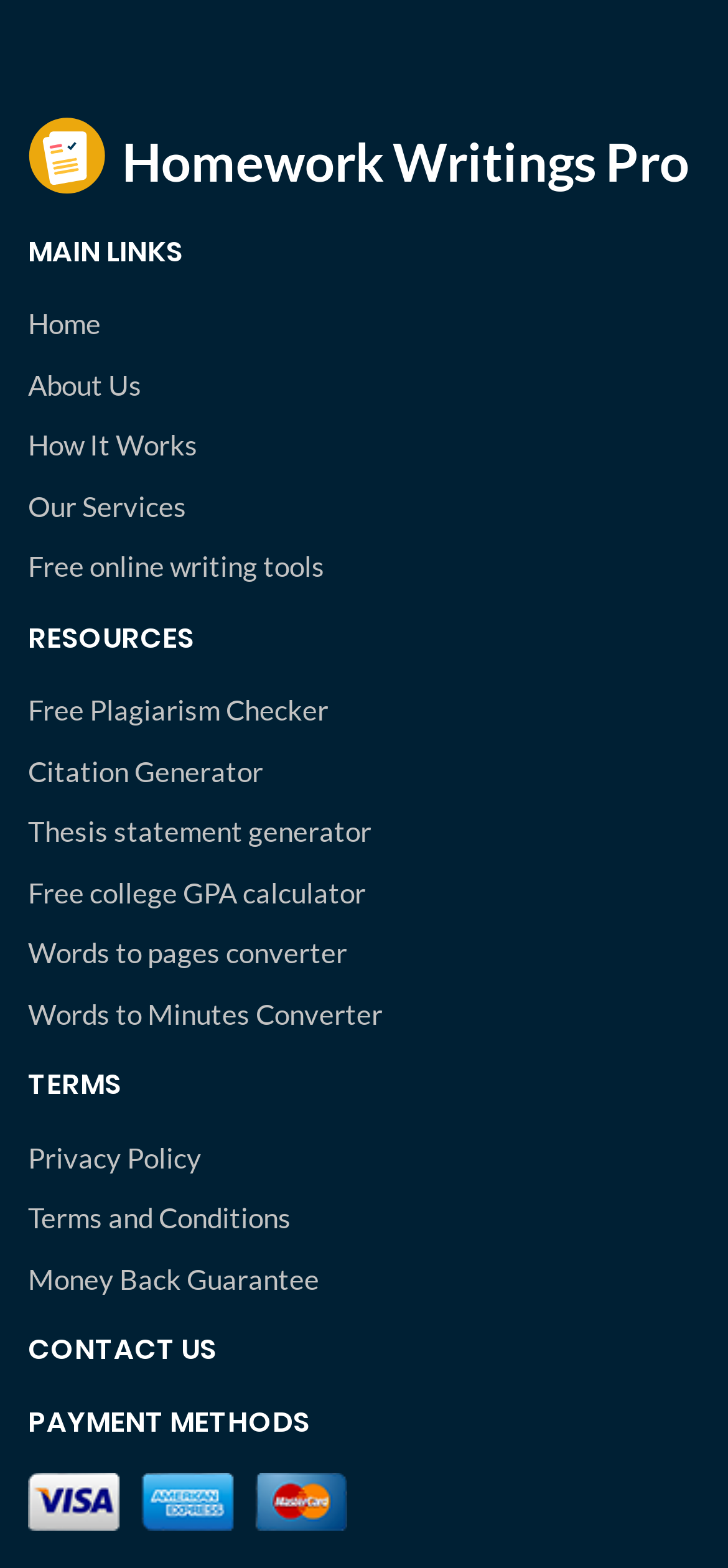Respond to the question below with a single word or phrase: What is the last term listed?

Money Back Guarantee